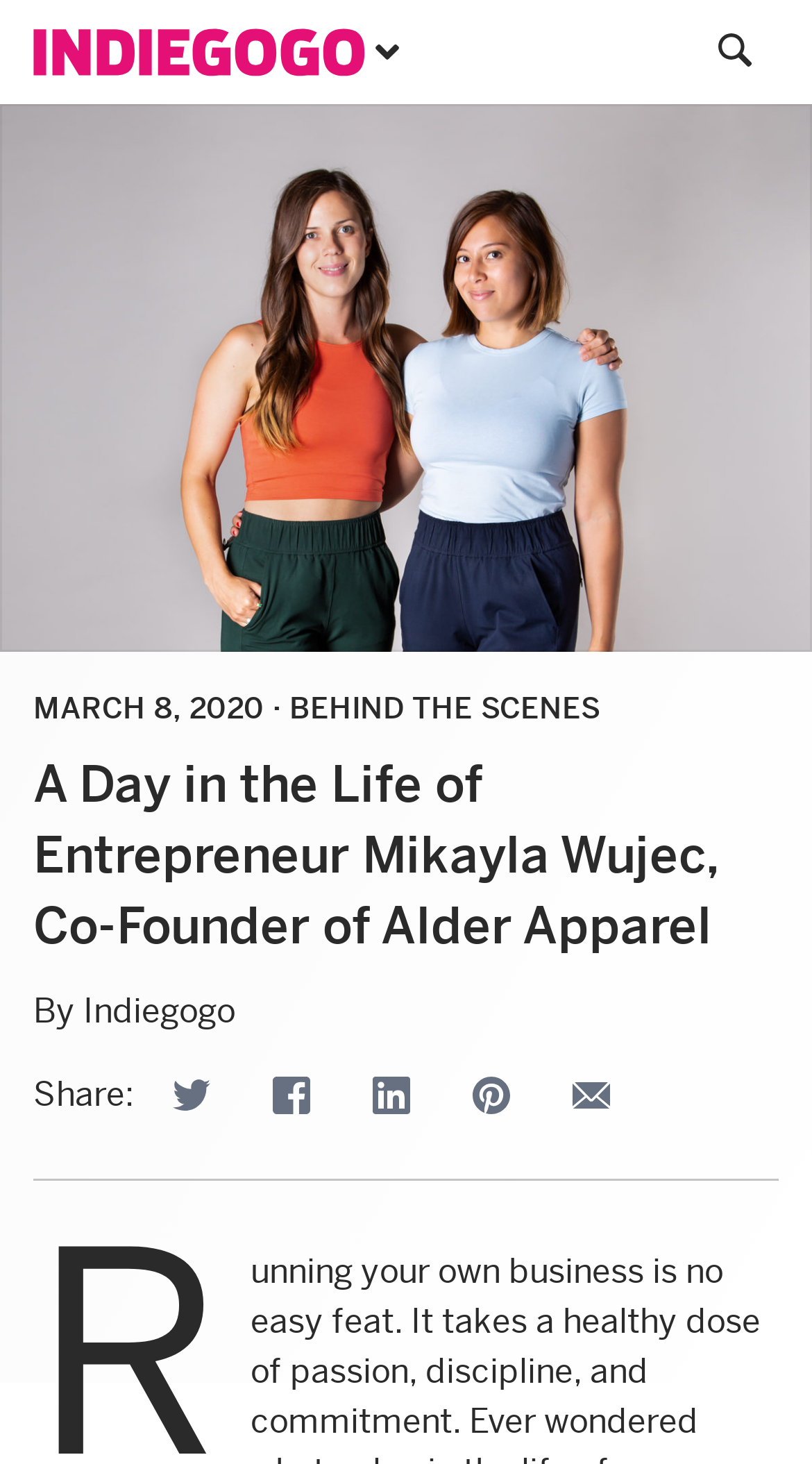Select the bounding box coordinates of the element I need to click to carry out the following instruction: "Explore Indiegogo".

[0.041, 0.435, 0.382, 0.469]